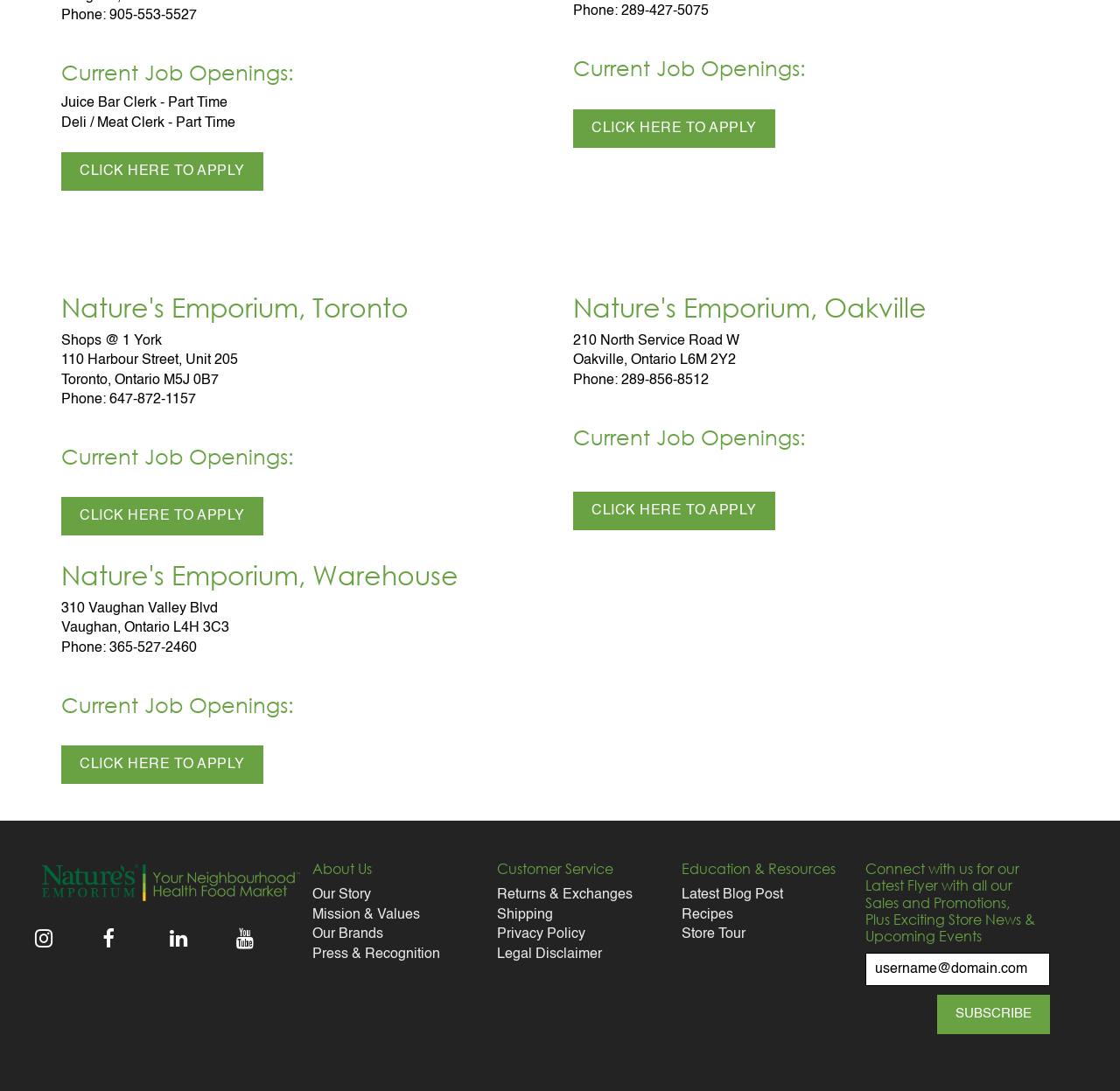Determine the bounding box coordinates of the clickable element to complete this instruction: "View the 'Latest Blog Post'". Provide the coordinates in the format of four float numbers between 0 and 1, [left, top, right, bottom].

[0.608, 0.814, 0.699, 0.827]